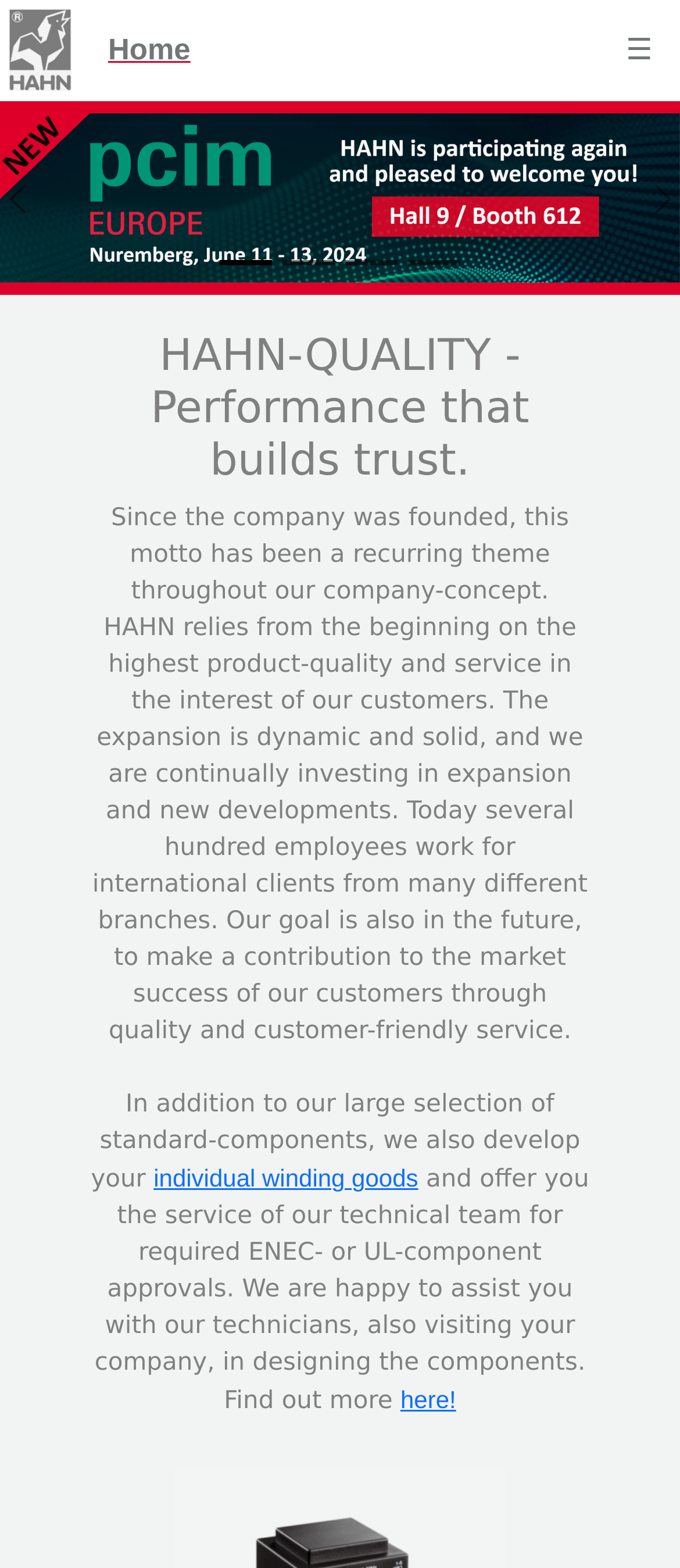Produce an extensive caption that describes everything on the webpage.

The webpage is about HAHN GmbH & Co. KG, a company that specializes in performance and quality products. At the top left corner, there is a logo of HAHN, accompanied by a navigation menu with links to "Home" and a hamburger menu icon. Below the navigation menu, there are four slide buttons labeled "Slide 1" to "Slide 4", which are horizontally aligned and take up about half of the screen width.

On the top right corner, there is a link to "Prokuristen" with an associated image, and two navigation buttons, "Zurück" (back) and "Weiter" (forward). The main content of the webpage starts with a heading that reads "HAHN-QUALITY - Performance that builds trust." Below the heading, there is a paragraph of text that explains the company's motto and its focus on product quality and customer service.

The text is followed by another paragraph that provides more information about the company's history, its dynamic expansion, and its goal to contribute to the market success of its customers. Further down, there is a section that highlights the company's ability to develop individual winding goods and offer technical services for component approvals. The section ends with a call-to-action link that reads "Find out more here!"